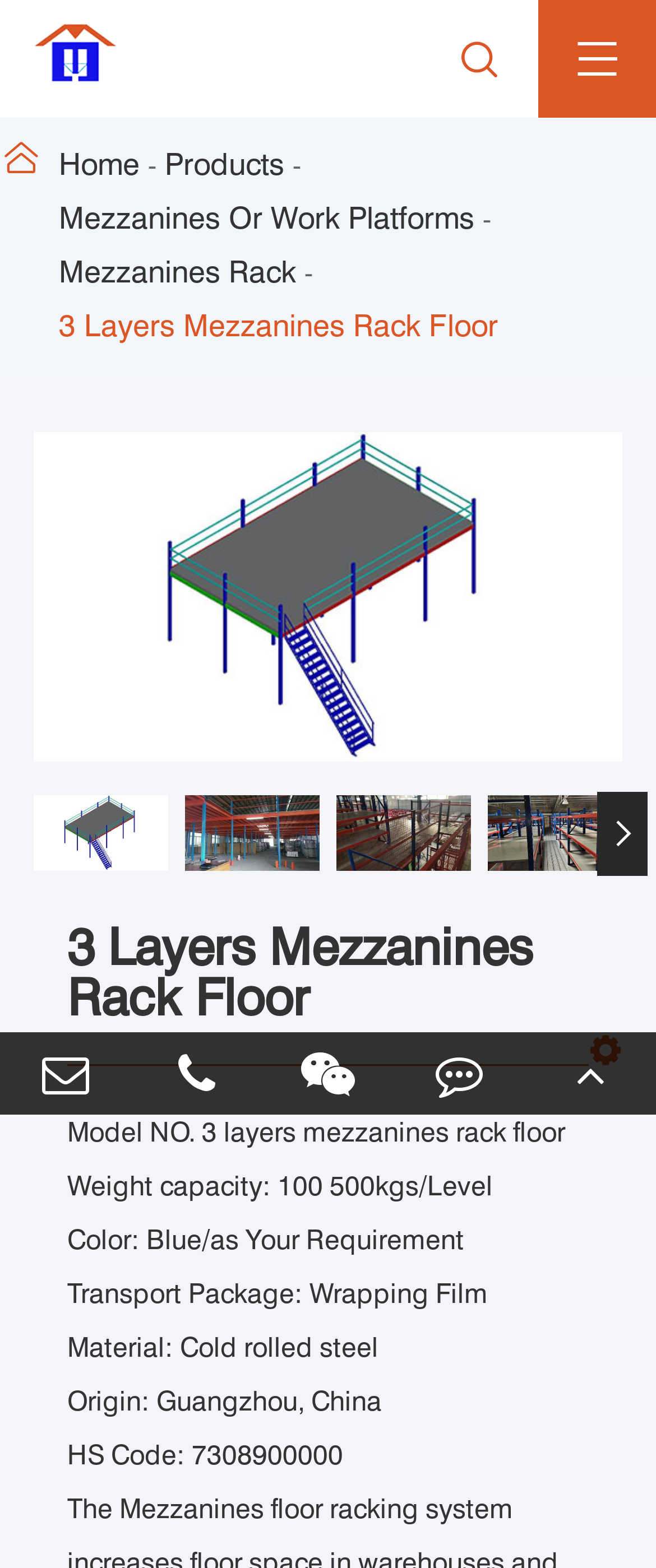Determine the bounding box coordinates for the area that should be clicked to carry out the following instruction: "Click the 'Deny' button".

None